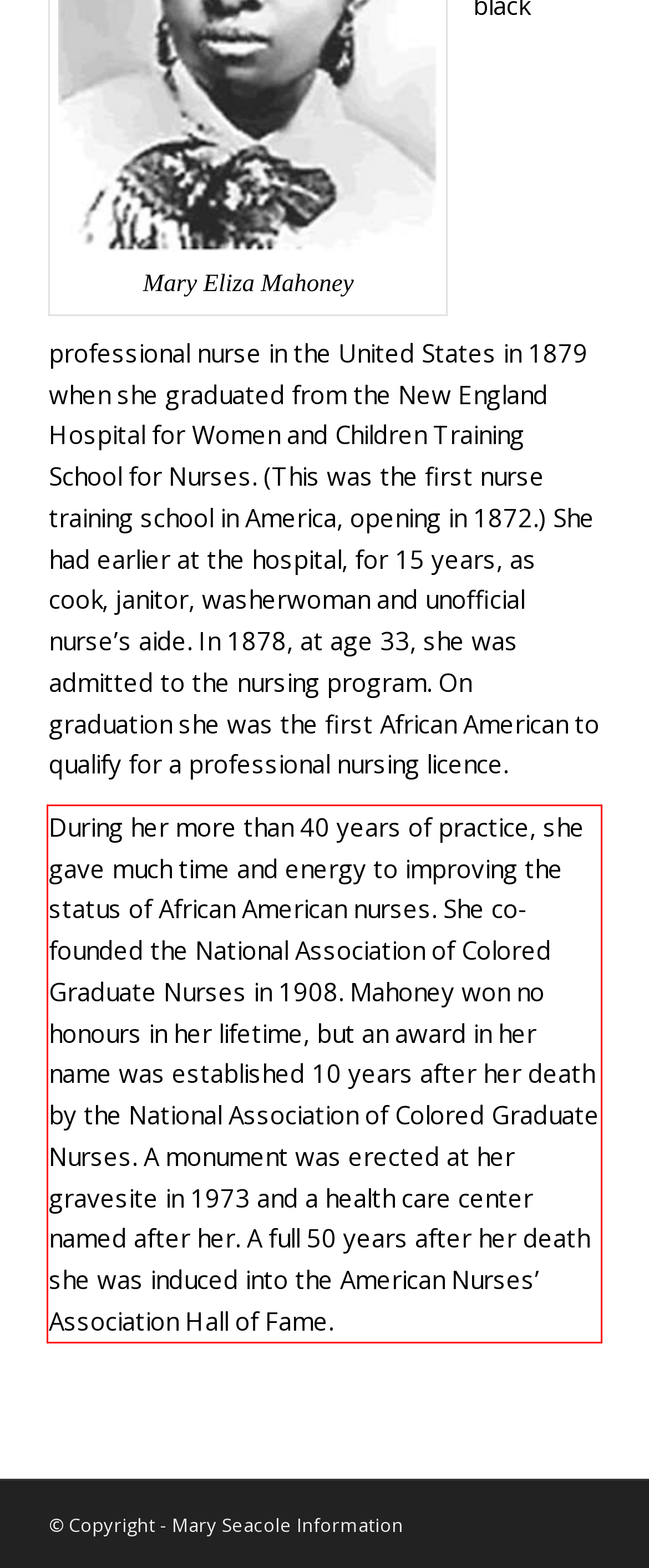You are provided with a webpage screenshot that includes a red rectangle bounding box. Extract the text content from within the bounding box using OCR.

During her more than 40 years of practice, she gave much time and energy to improving the status of African American nurses. She co-founded the National Association of Colored Graduate Nurses in 1908. Mahoney won no honours in her lifetime, but an award in her name was established 10 years after her death by the National Association of Colored Graduate Nurses. A monument was erected at her gravesite in 1973 and a health care center named after her. A full 50 years after her death she was induced into the American Nurses’ Association Hall of Fame.